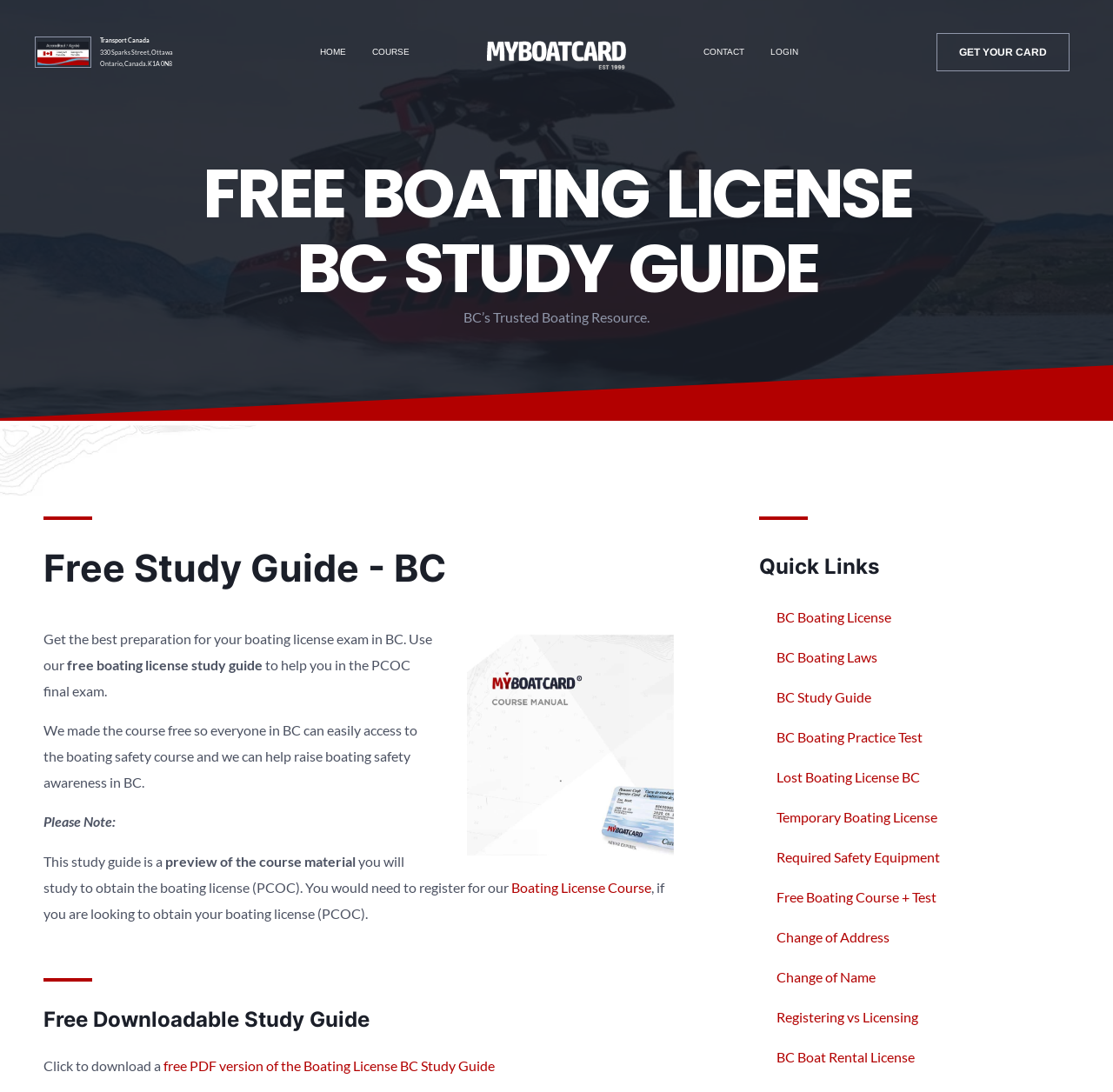Provide the bounding box coordinates for the UI element described in this sentence: "BC Boat Rental License". The coordinates should be four float values between 0 and 1, i.e., [left, top, right, bottom].

[0.682, 0.95, 0.954, 0.987]